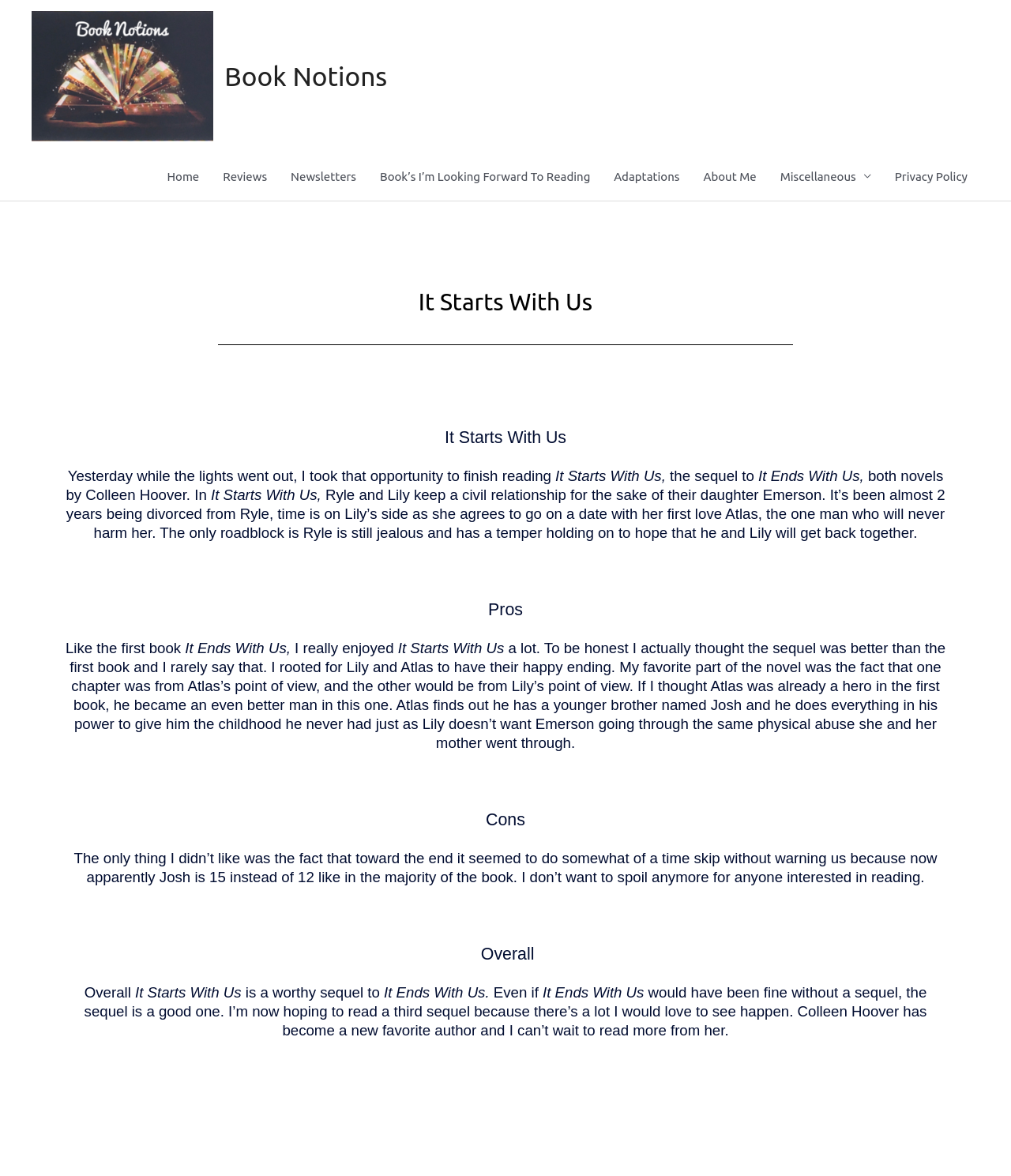Please identify the bounding box coordinates of the element's region that I should click in order to complete the following instruction: "Click on the 'Reviews' link". The bounding box coordinates consist of four float numbers between 0 and 1, i.e., [left, top, right, bottom].

[0.209, 0.131, 0.276, 0.171]